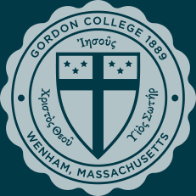Using the information shown in the image, answer the question with as much detail as possible: What is the year written on the seal?

The year '1889' is written on the seal, which is the year of the college's founding.